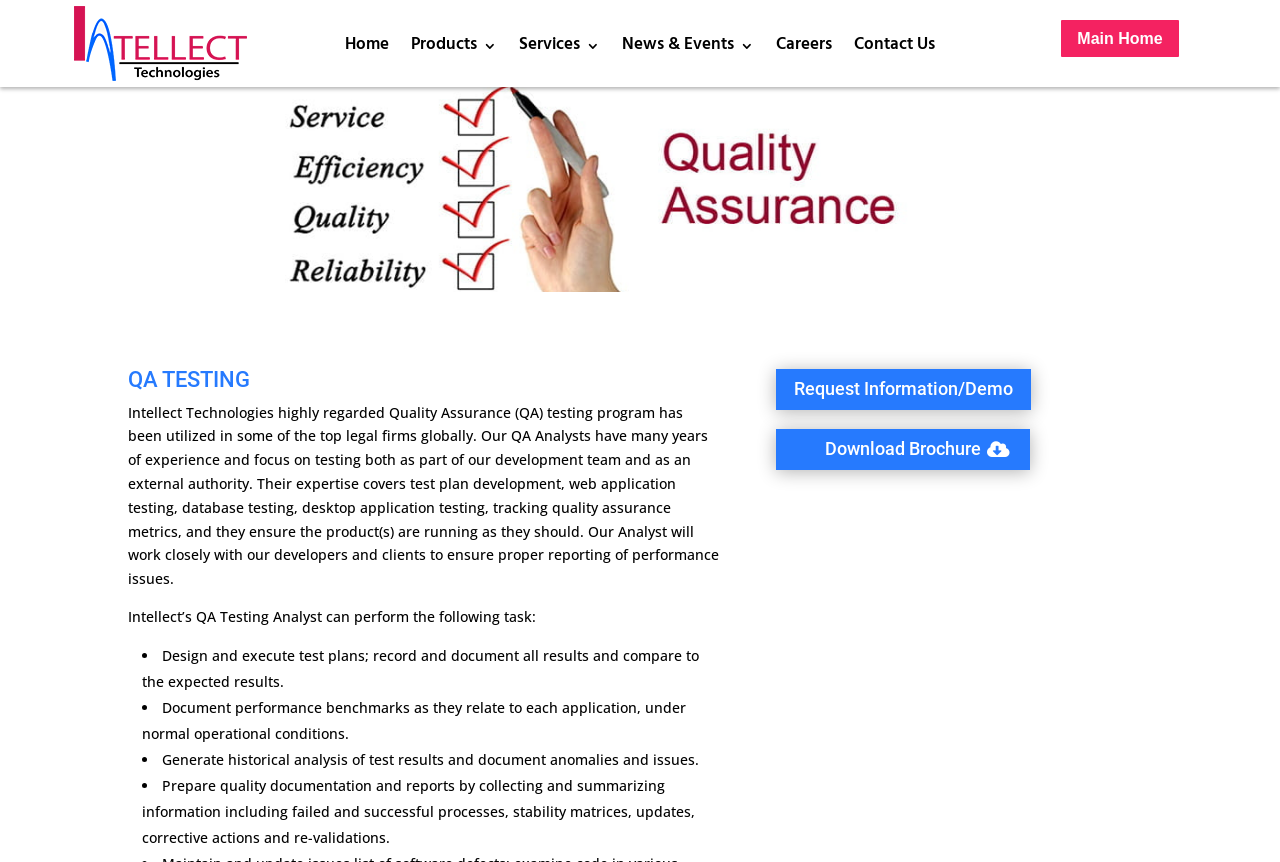Locate the bounding box coordinates of the clickable part needed for the task: "learn about products".

[0.321, 0.045, 0.388, 0.071]